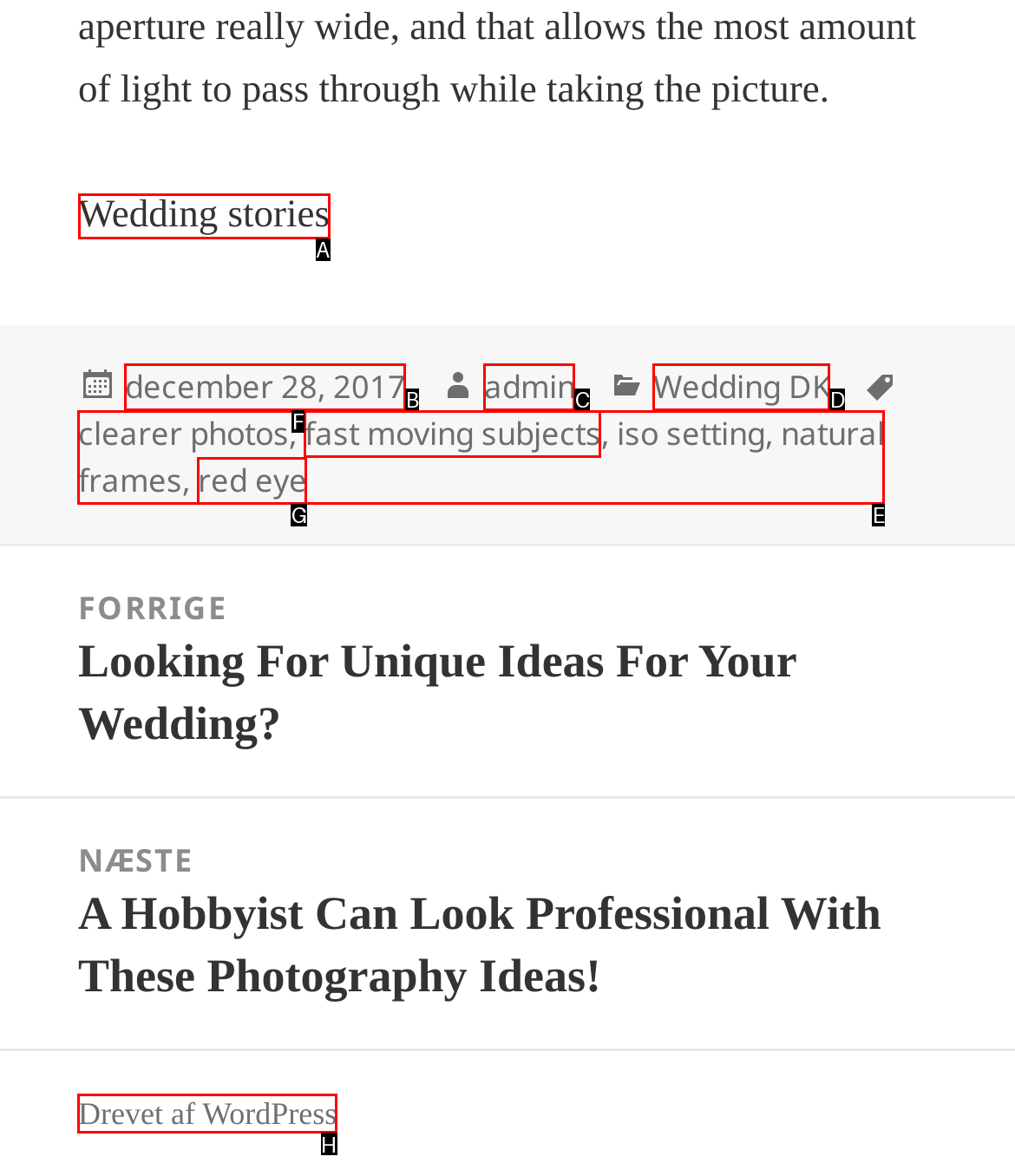Decide which UI element to click to accomplish the task: View wedding stories
Respond with the corresponding option letter.

A